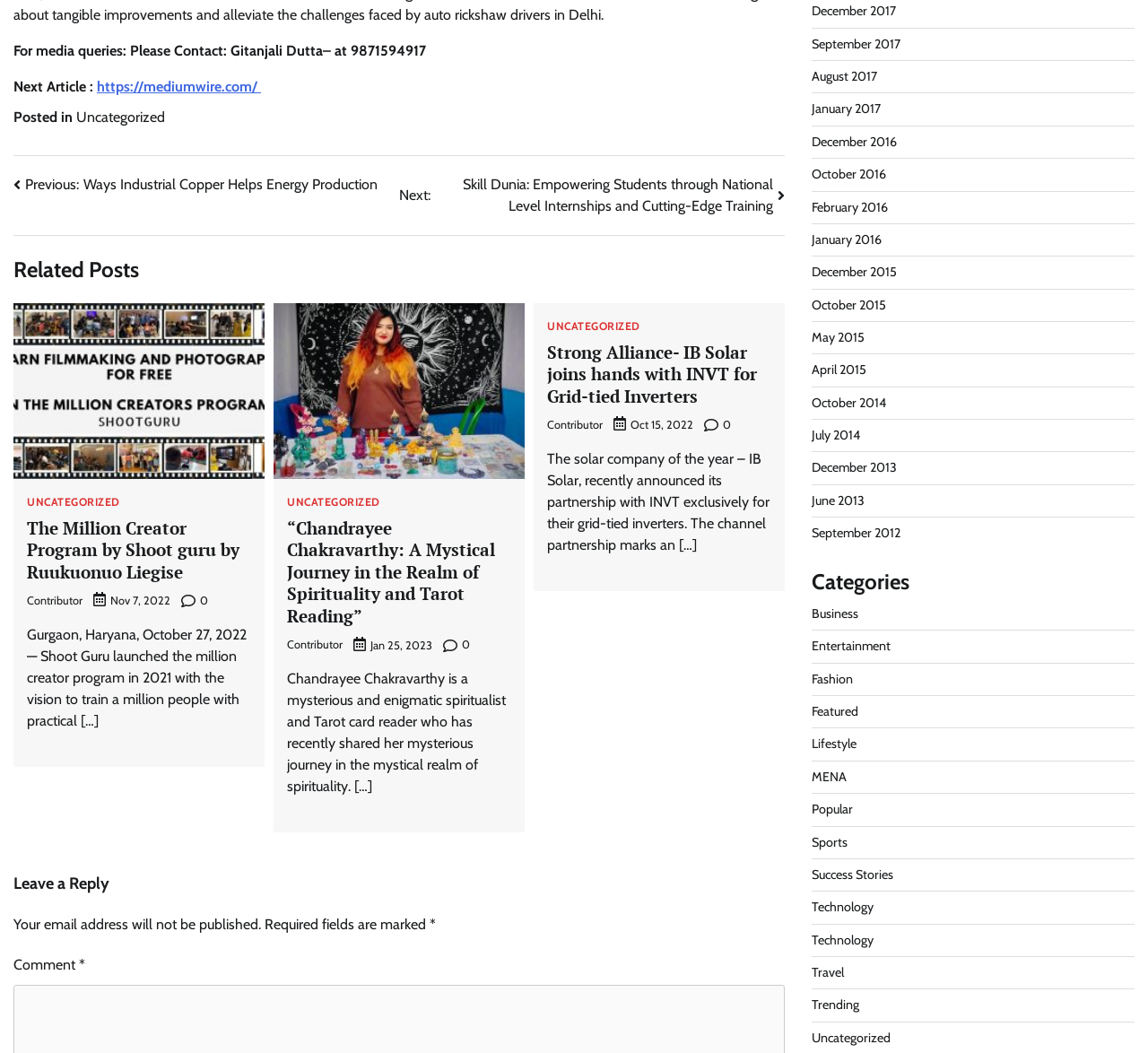Answer the following in one word or a short phrase: 
What is the date of the article 'Chandrayee Chakravarthy: A Mystical Journey in the Realm of Spirituality and Tarot Reading'?

Jan 25, 2023